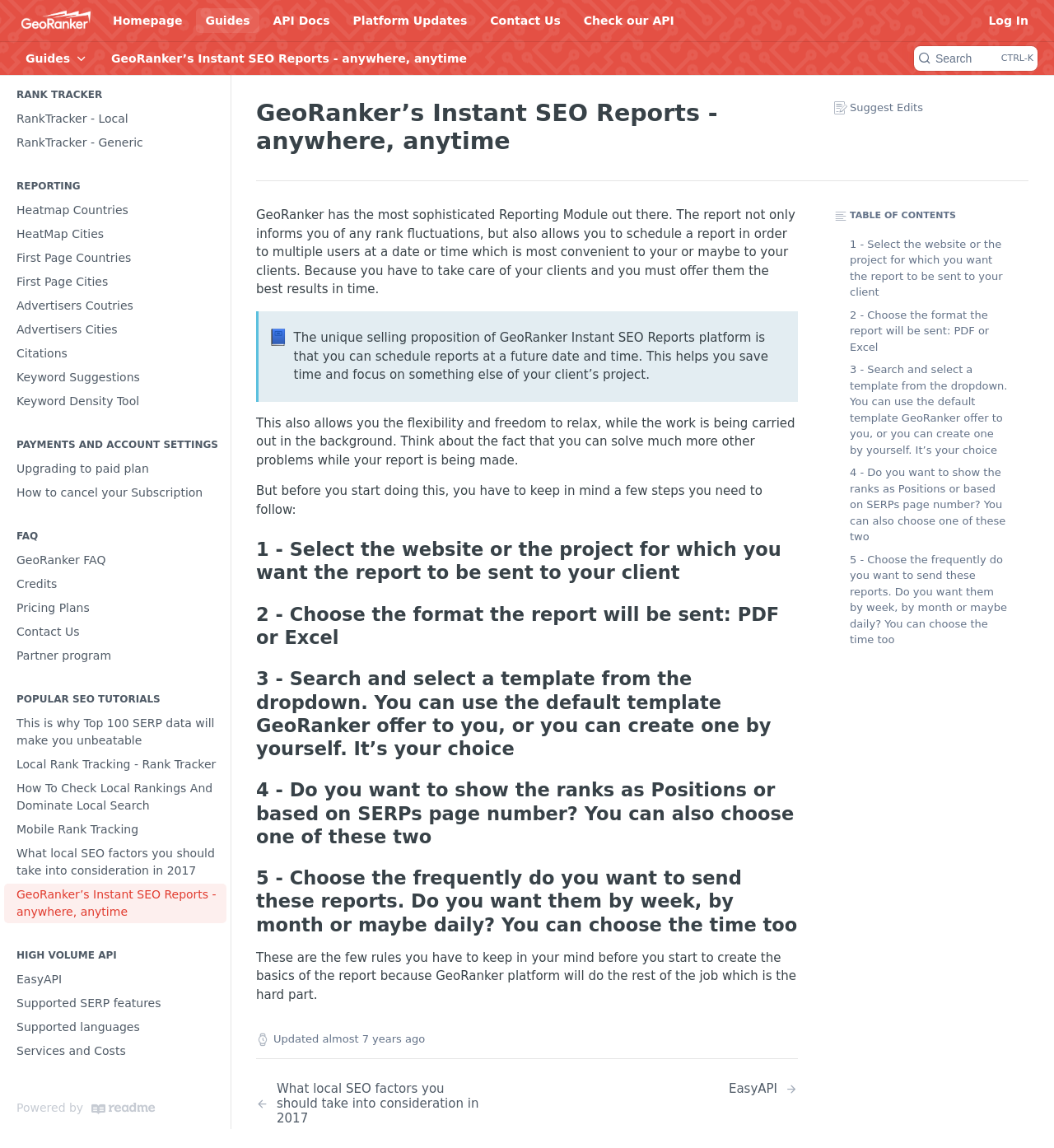Locate the bounding box coordinates of the element's region that should be clicked to carry out the following instruction: "Check our API". The coordinates need to be four float numbers between 0 and 1, i.e., [left, top, right, bottom].

[0.545, 0.007, 0.648, 0.029]